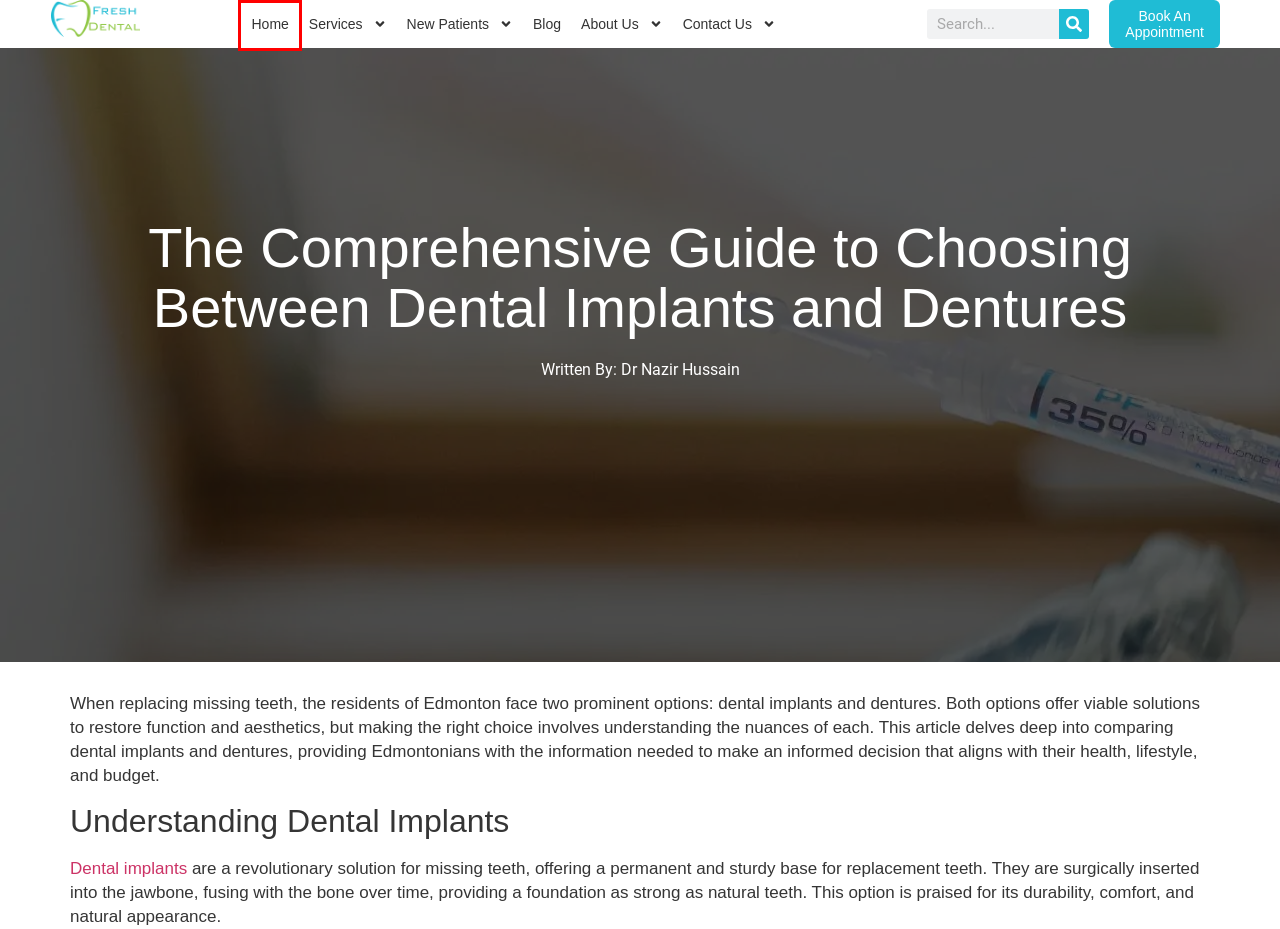Review the screenshot of a webpage that includes a red bounding box. Choose the most suitable webpage description that matches the new webpage after clicking the element within the red bounding box. Here are the candidates:
A. Blog - Fresh Dental
B. Services - Fresh Dental
C. Home - Fresh Dental
D. Contact Us - Fresh Dental
E. About Us - Fresh Dental
F. Dr Nazir Hussain - Fresh Dental
G. Book An Appointment - Fresh Dental
H. New Patients - Fresh Dental

C